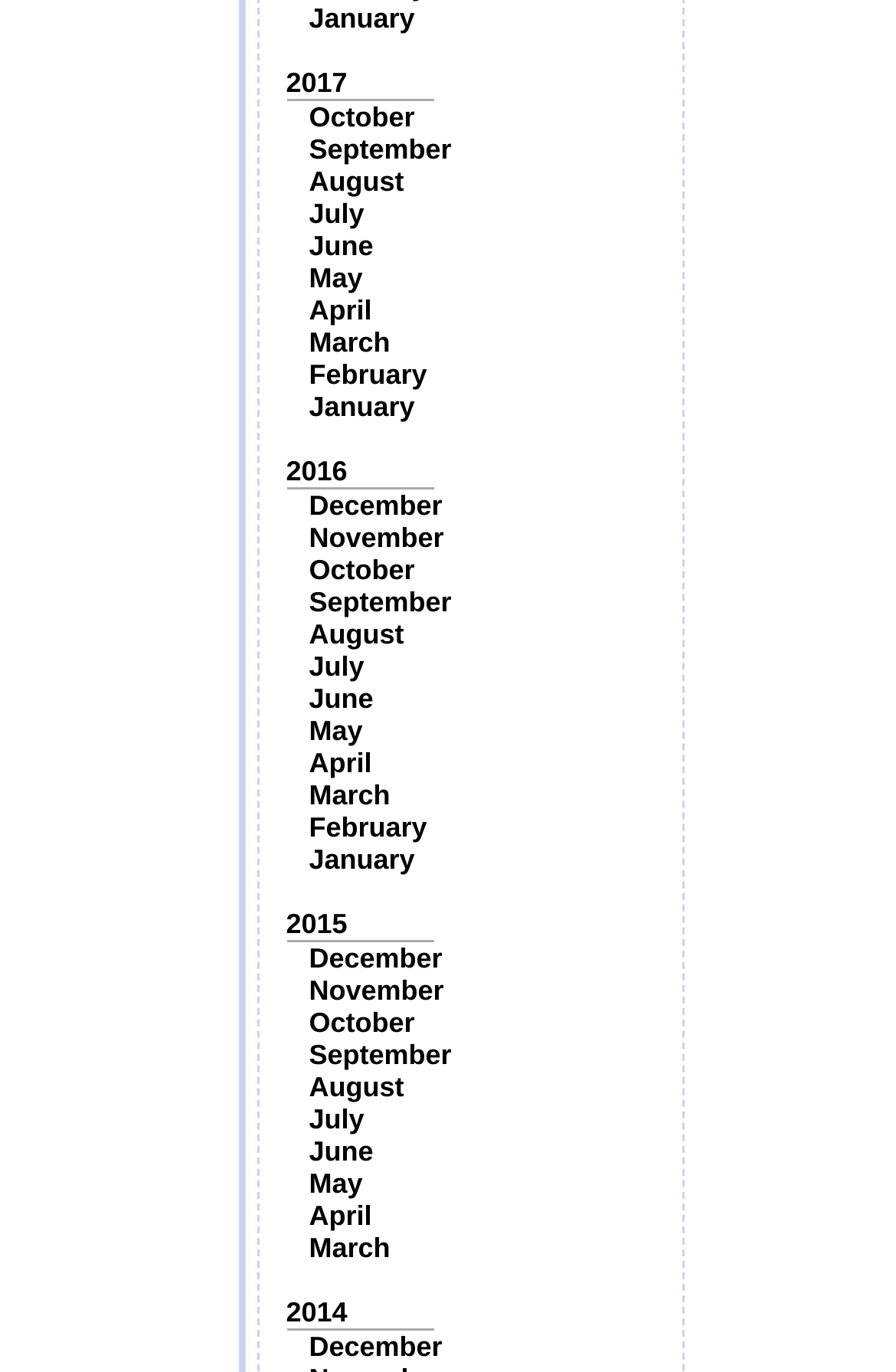Identify the bounding box coordinates of the area you need to click to perform the following instruction: "View August 2015".

[0.345, 0.781, 0.451, 0.804]